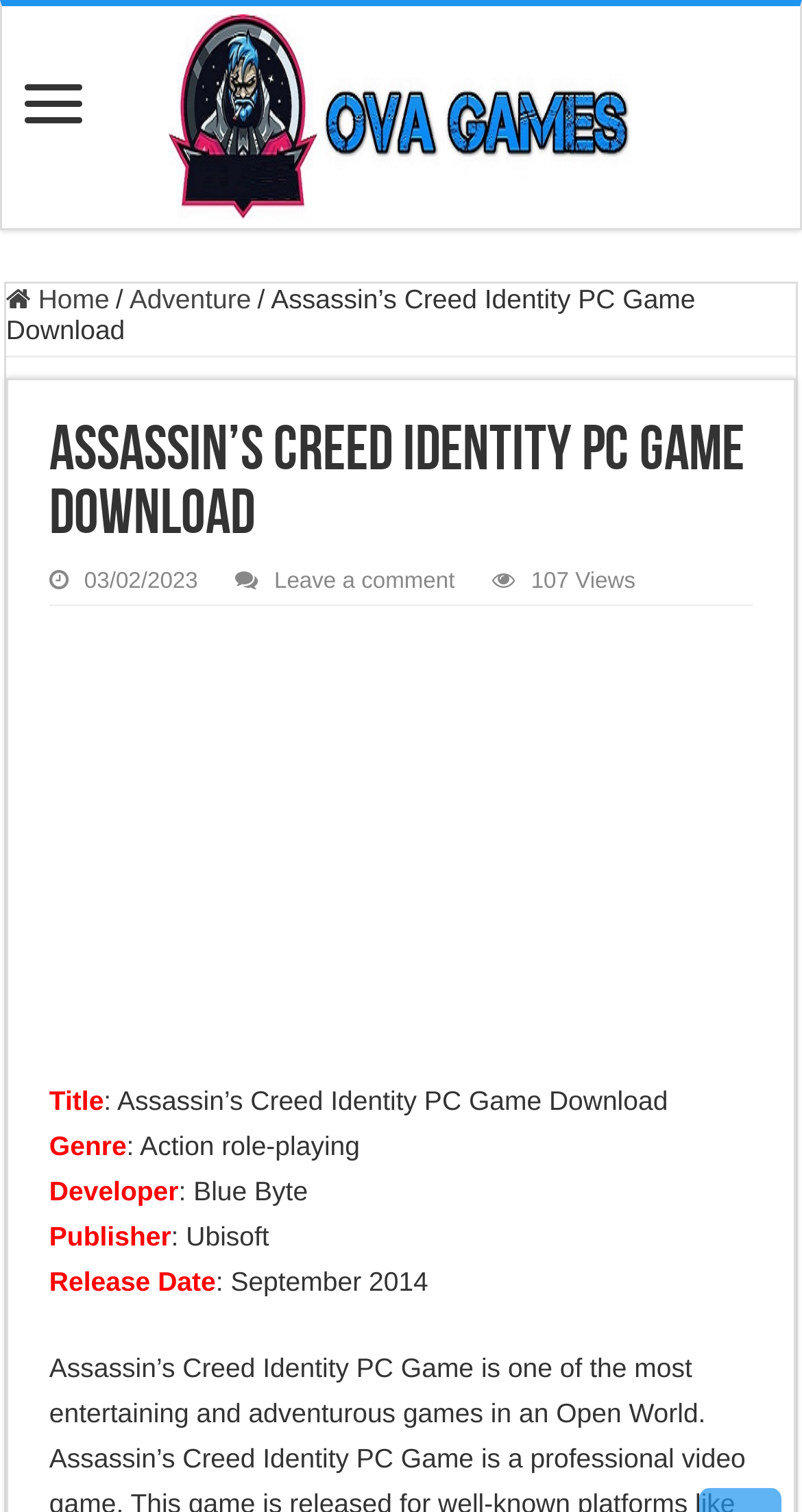Consider the image and give a detailed and elaborate answer to the question: 
When was the game released?

I found the answer by looking at the static text 'Release Date' and its corresponding value ': September 2014'.